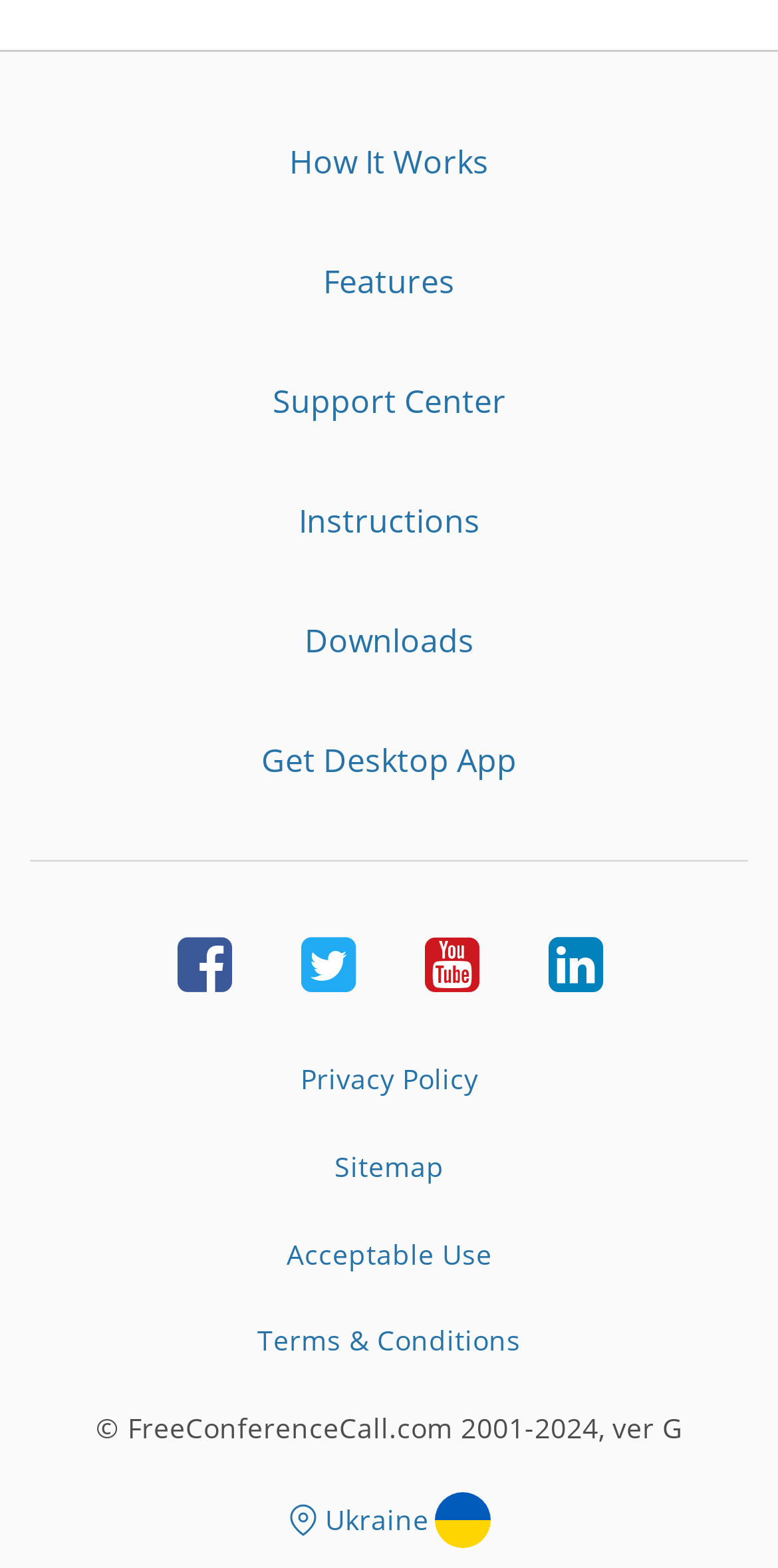Show the bounding box coordinates of the region that should be clicked to follow the instruction: "Click on How It Works."

[0.372, 0.089, 0.628, 0.117]